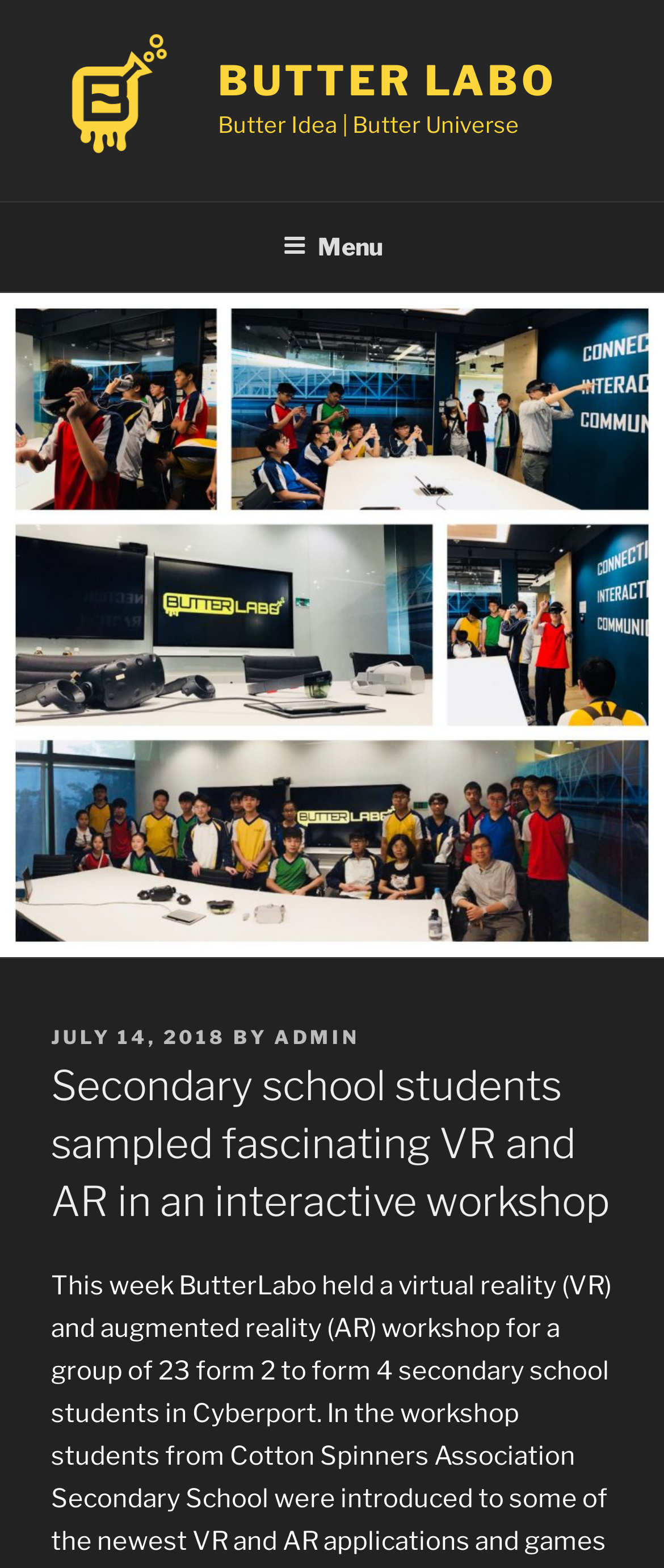What is the main topic of the article?
From the screenshot, provide a brief answer in one word or phrase.

VR and AR workshop